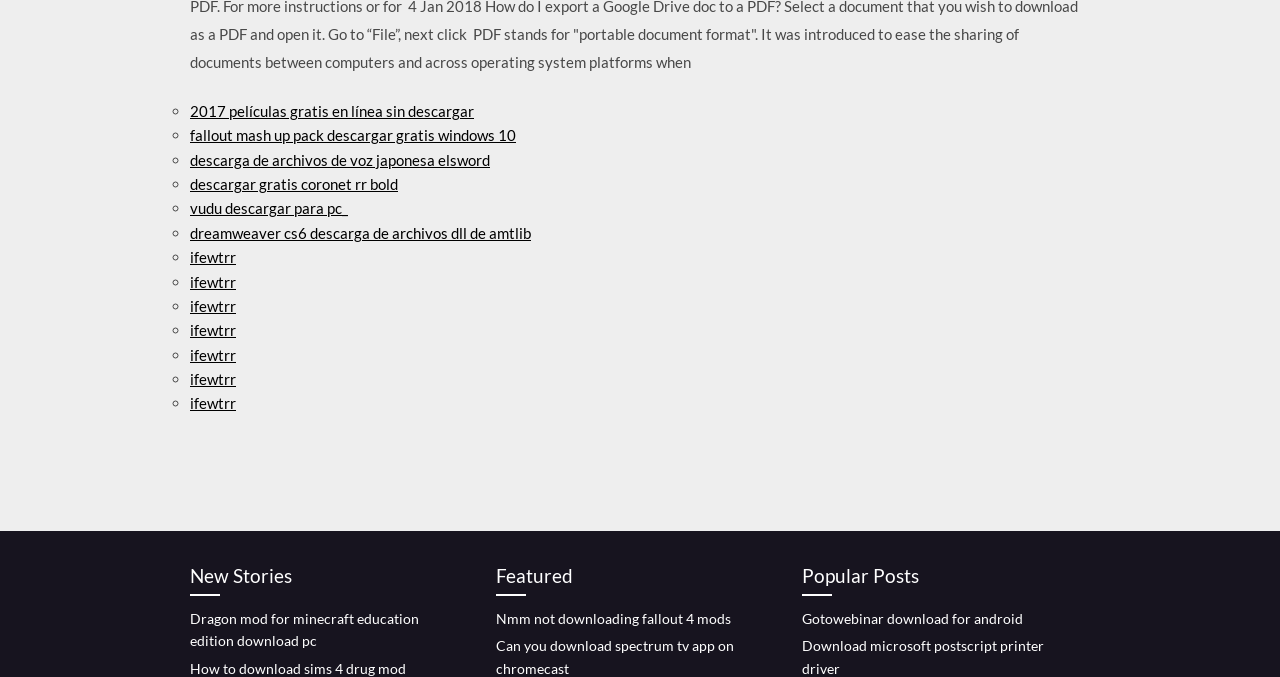Please identify the bounding box coordinates of the element's region that should be clicked to execute the following instruction: "Check Featured". The bounding box coordinates must be four float numbers between 0 and 1, i.e., [left, top, right, bottom].

[0.388, 0.828, 0.598, 0.88]